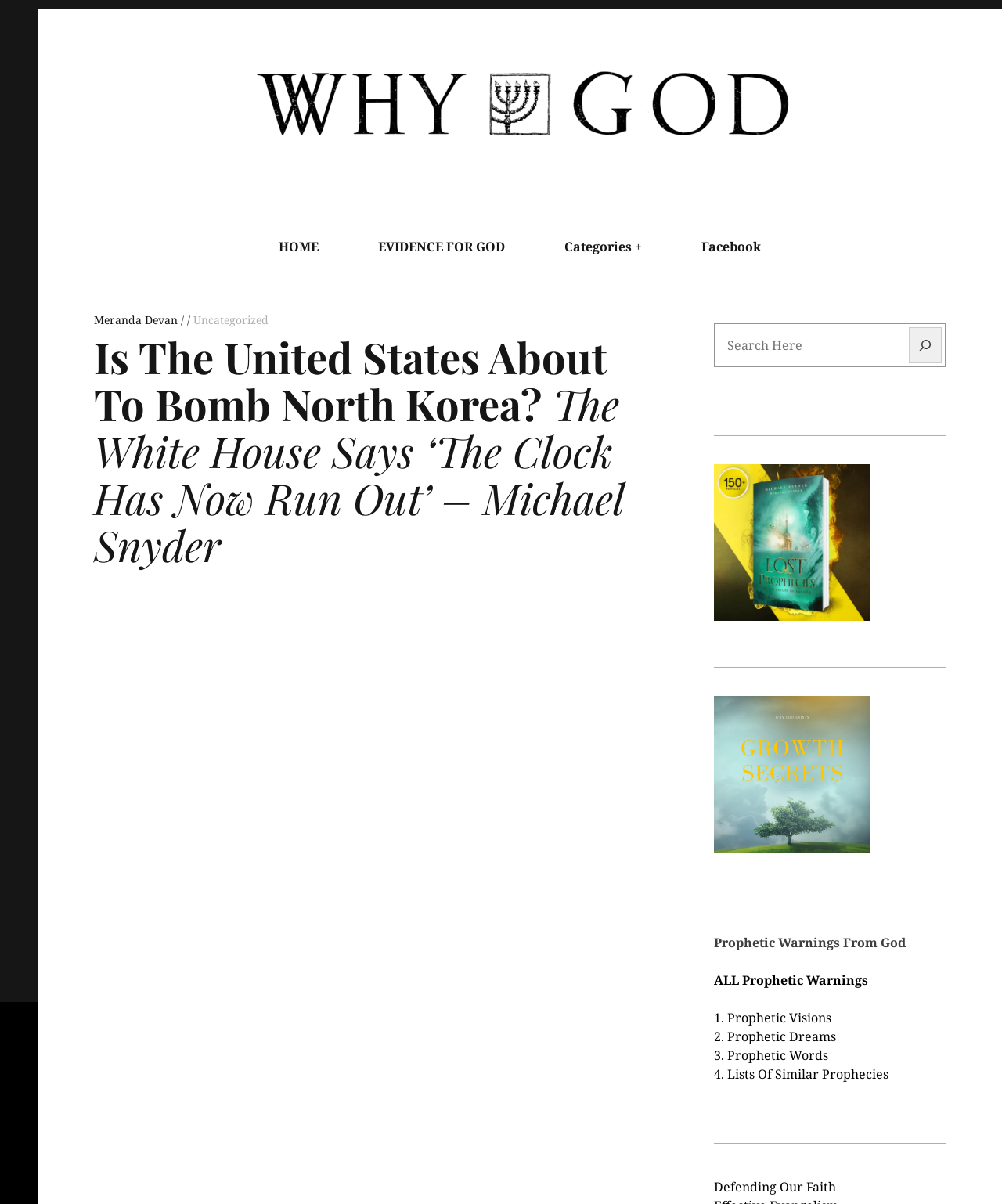How many categories are listed in the main navigation?
Please give a detailed and thorough answer to the question, covering all relevant points.

The main navigation section is located on the top-right side of the webpage, and it lists four categories: 'HOME', 'EVIDENCE FOR GOD', 'Categories', and 'Facebook'. Therefore, there are four categories listed in the main navigation.